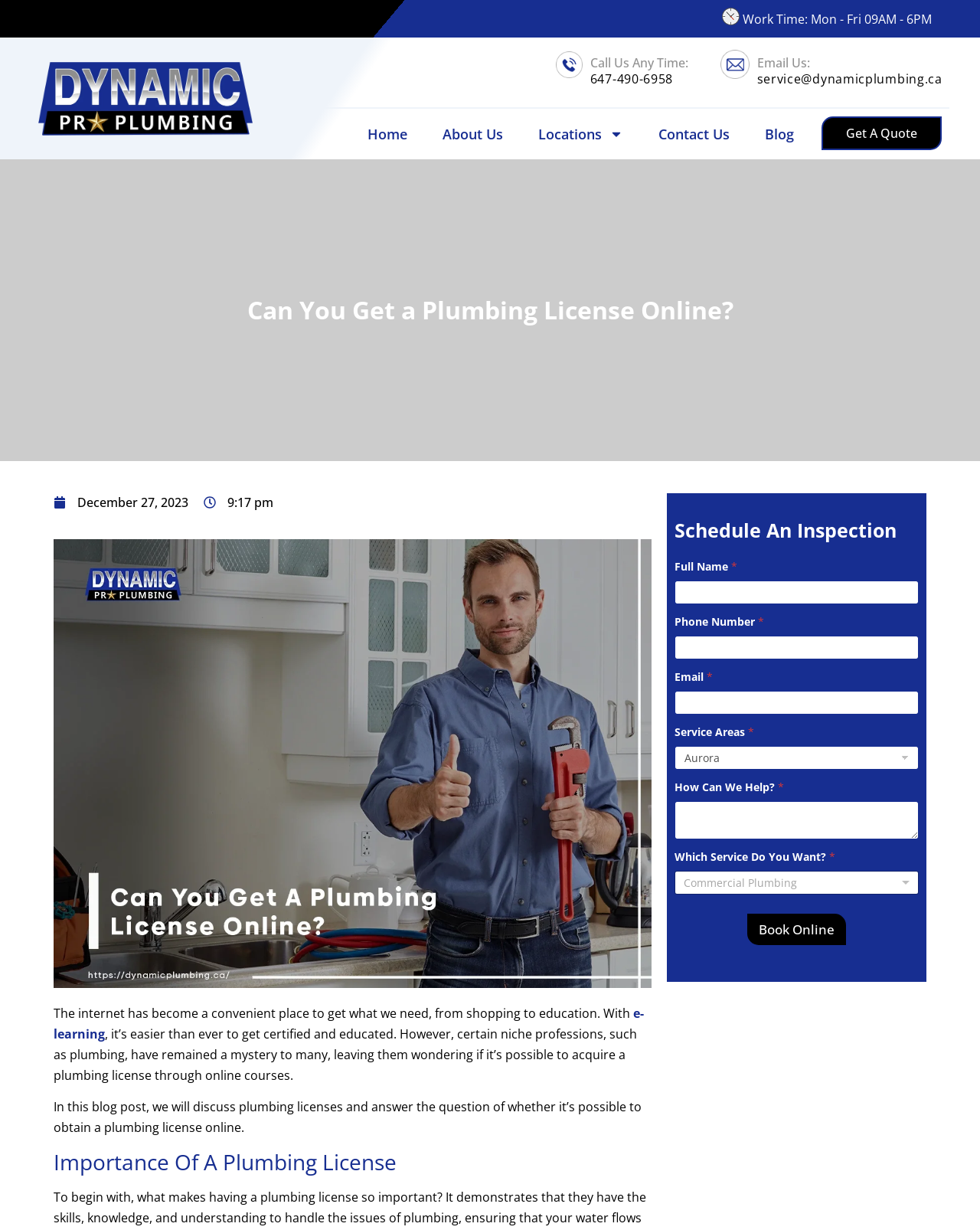Predict the bounding box for the UI component with the following description: "parent_node: Email * name="wpforms[fields][4]"".

[0.688, 0.562, 0.938, 0.581]